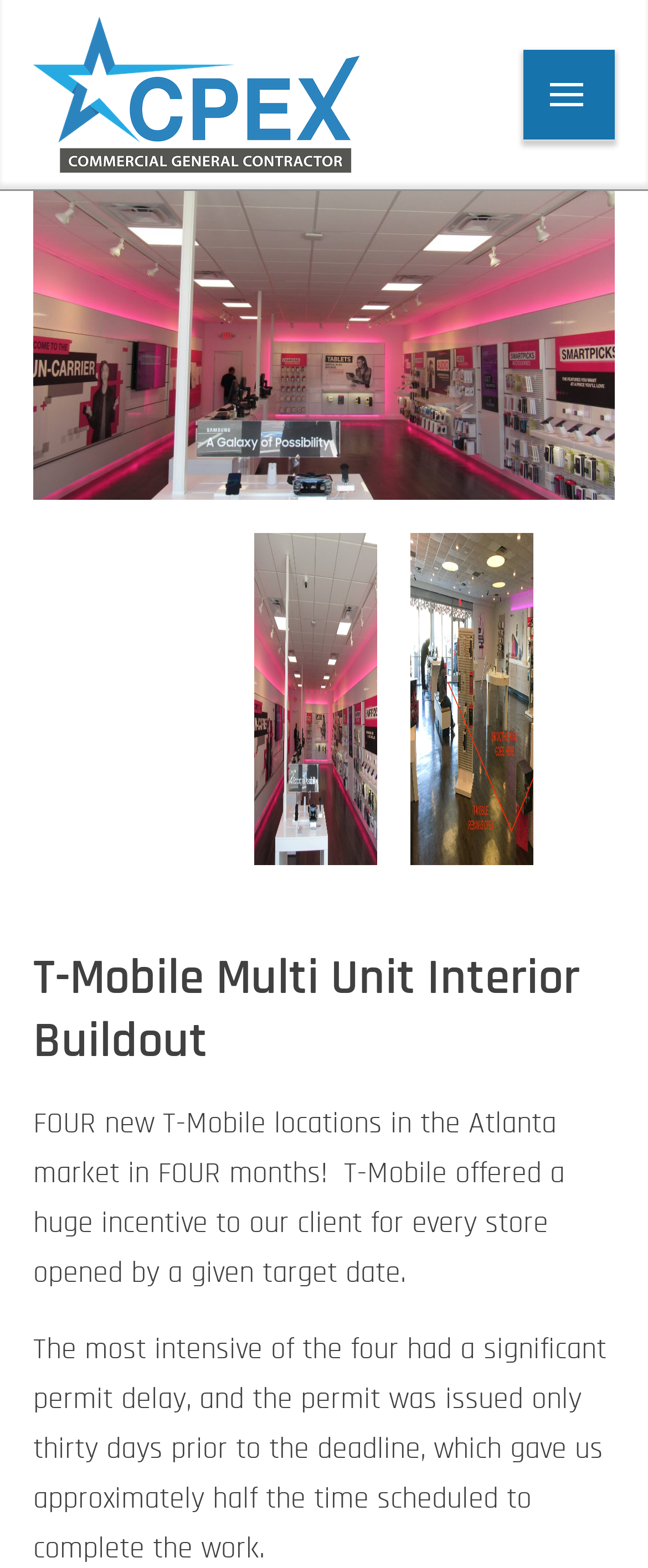Describe in detail what you see on the webpage.

The webpage is about a construction project, specifically a T-Mobile multi-unit interior buildout by CPEX Constructions. At the top-left of the page, there is a link. On the top-right, there is a button. Below the button, there is a heading that reads "T-Mobile Multi Unit Interior Buildout". 

Under the heading, there are two sections. The first section has an image with the caption "T-MOBILE AFTER" that takes up most of the width of the page. Below the image, there are two hidden elements with captions "T-MOBILE AFTER" and "T-Mobile Before", which are not visible on the page.

The second section consists of two paragraphs of text. The first paragraph describes the project's achievement, stating that four new T-Mobile locations were opened in the Atlanta market in just four months, thanks to a huge incentive offered by T-Mobile for every store opened by a given target date. The second paragraph explains the challenges faced during the project, including a significant permit delay that left only half the time scheduled to complete the work.